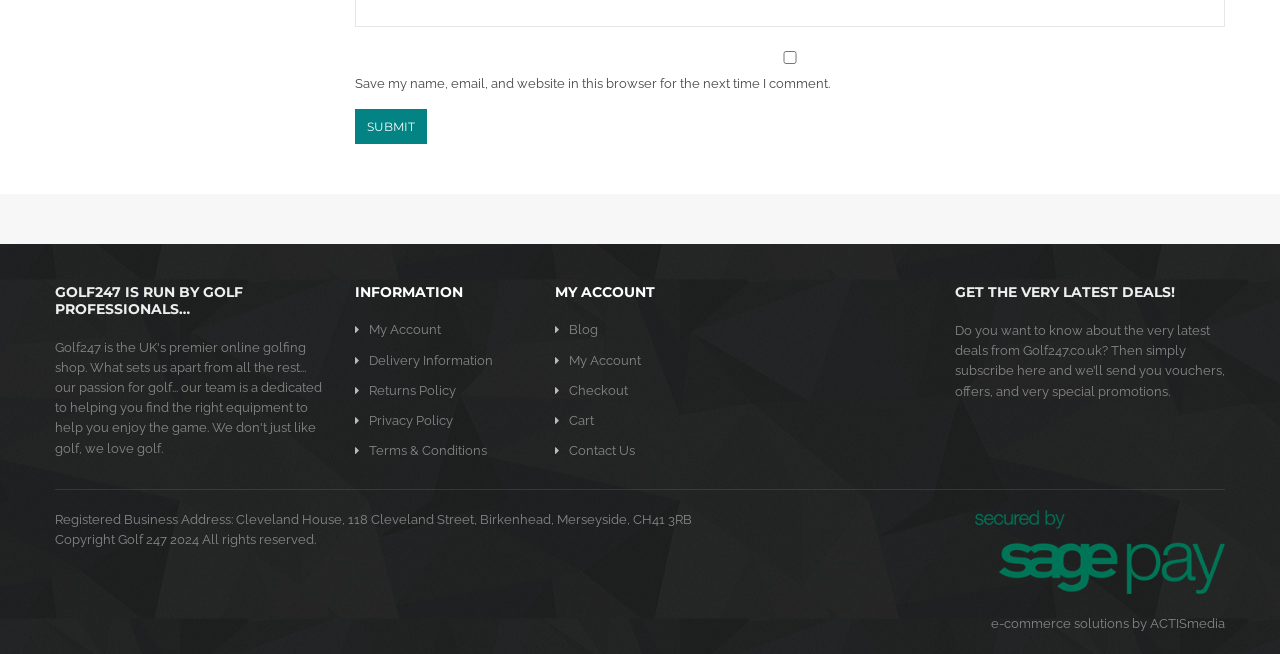Determine the bounding box coordinates of the region that needs to be clicked to achieve the task: "View Privacy policy".

None